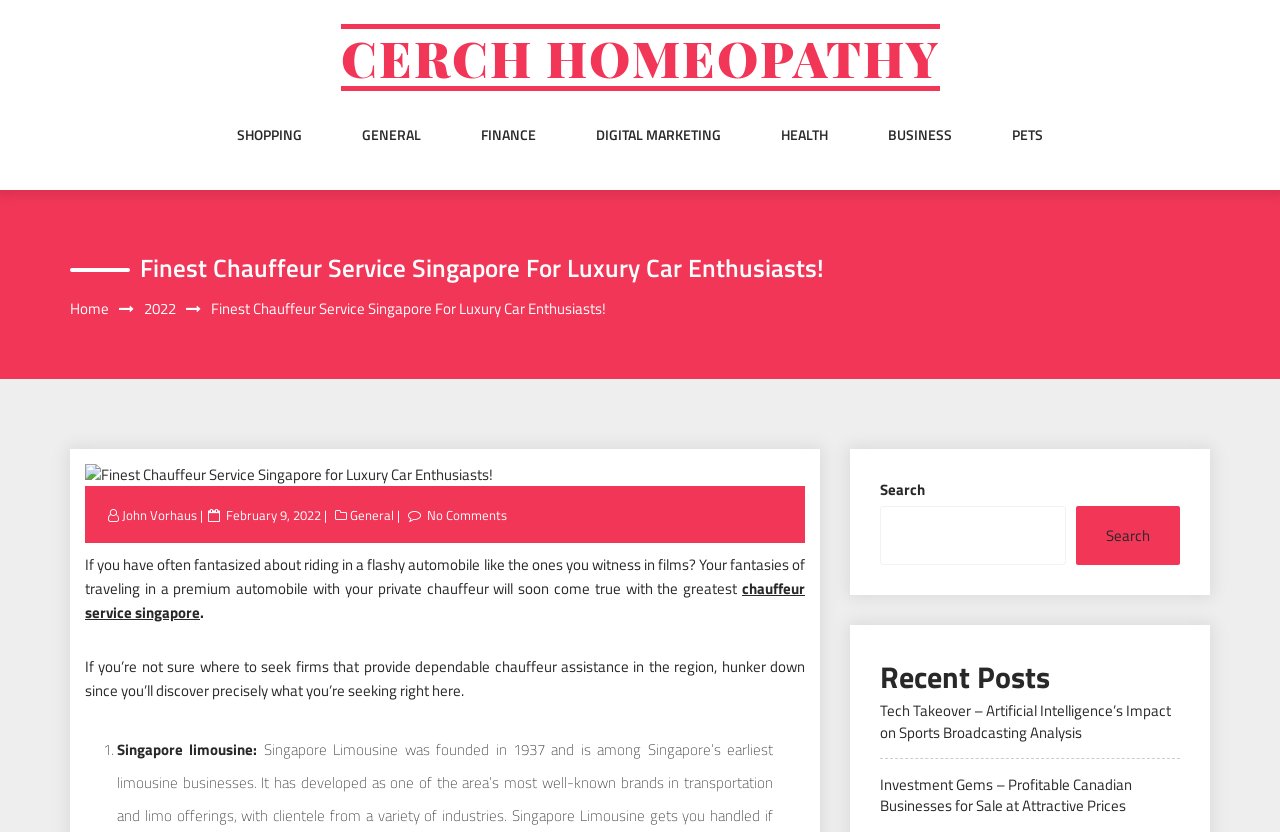What is the category of the posted article?
Refer to the screenshot and deliver a thorough answer to the question presented.

The category of the posted article can be found in the link element that reads 'General', which is located below the heading 'Finest Chauffeur Service Singapore For Luxury Car Enthusiasts!'.